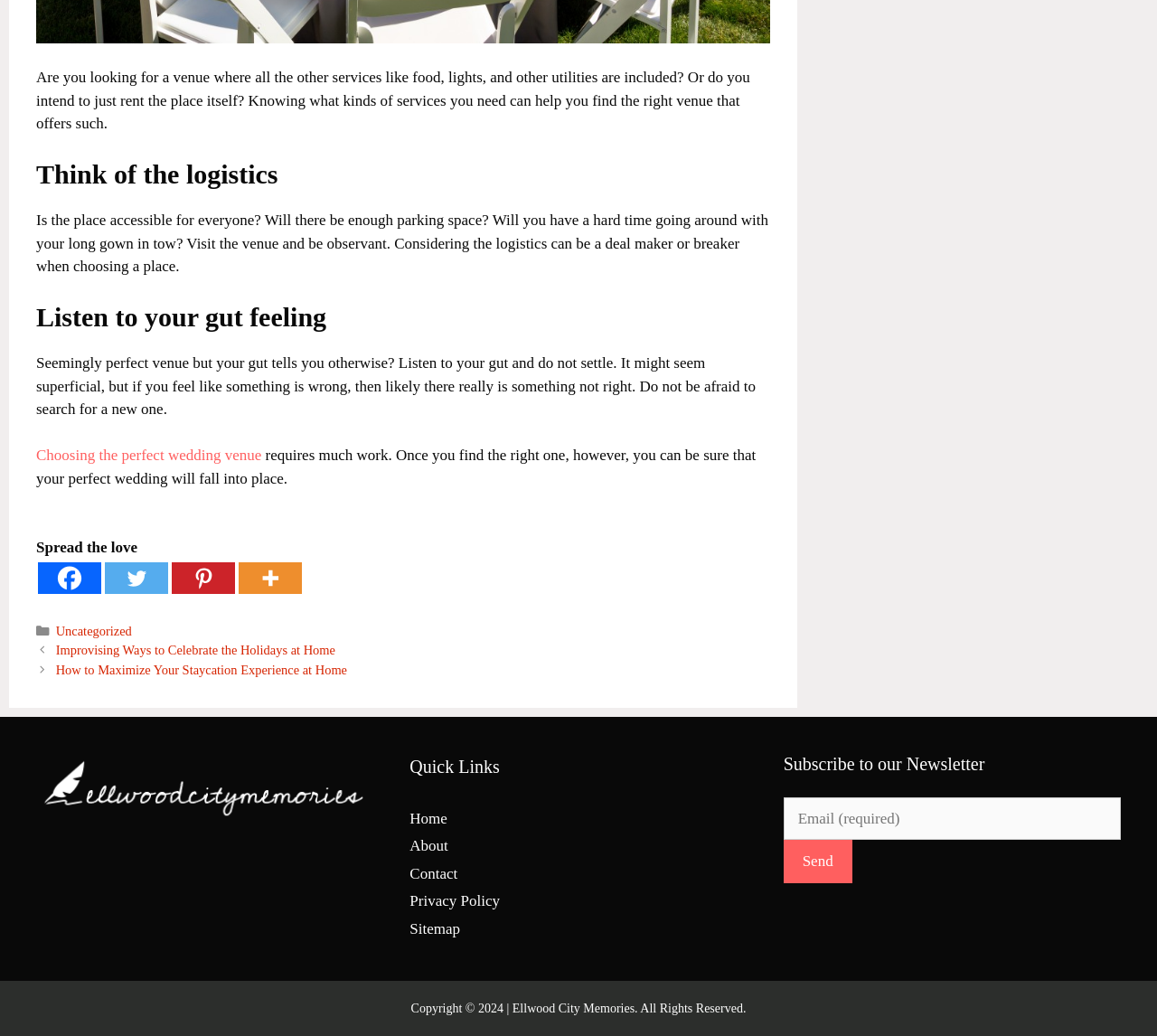What is the name of the website?
Using the information from the image, answer the question thoroughly.

The website's name is mentioned in the copyright section at the bottom of the webpage, which states 'Copyright © 2024 | Ellwood City Memories. All Rights Reserved.'